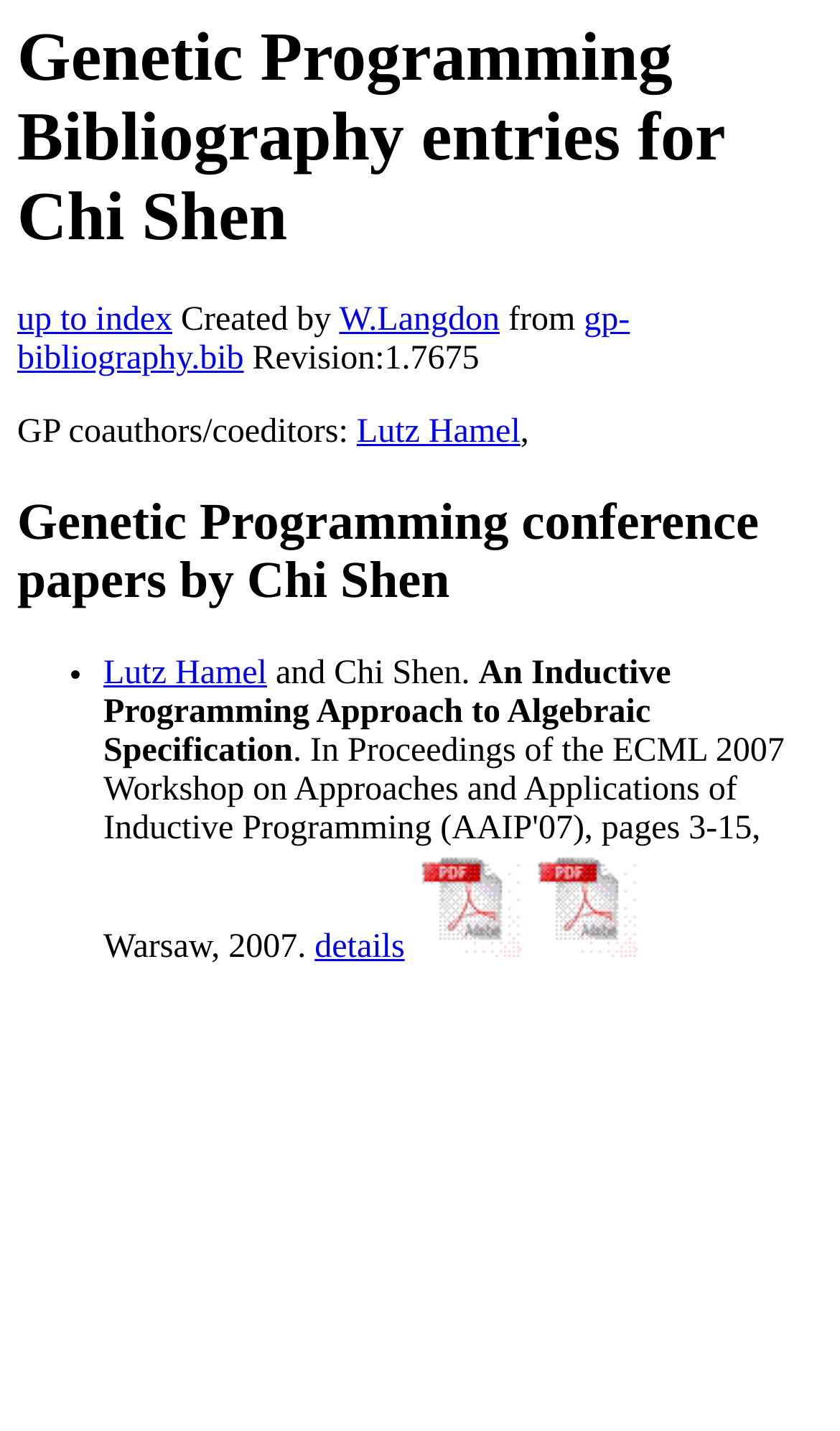Find the bounding box coordinates of the element you need to click on to perform this action: 'view details of the conference paper'. The coordinates should be represented by four float values between 0 and 1, in the format [left, top, right, bottom].

[0.375, 0.649, 0.482, 0.675]